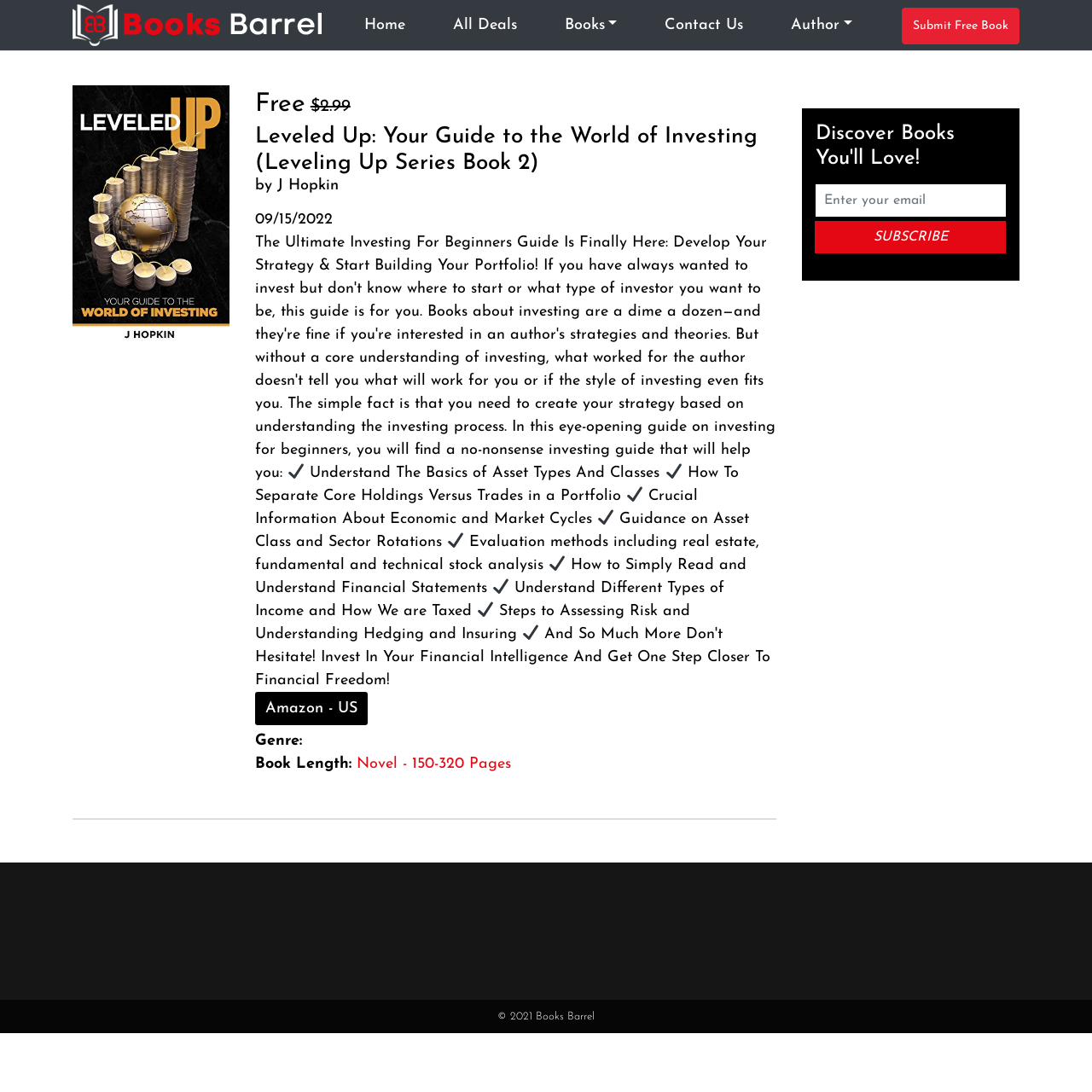Refer to the element description Home and identify the corresponding bounding box in the screenshot. Format the coordinates as (top-left x, top-left y, bottom-right x, bottom-right y) with values in the range of 0 to 1.

[0.321, 0.0, 0.383, 0.046]